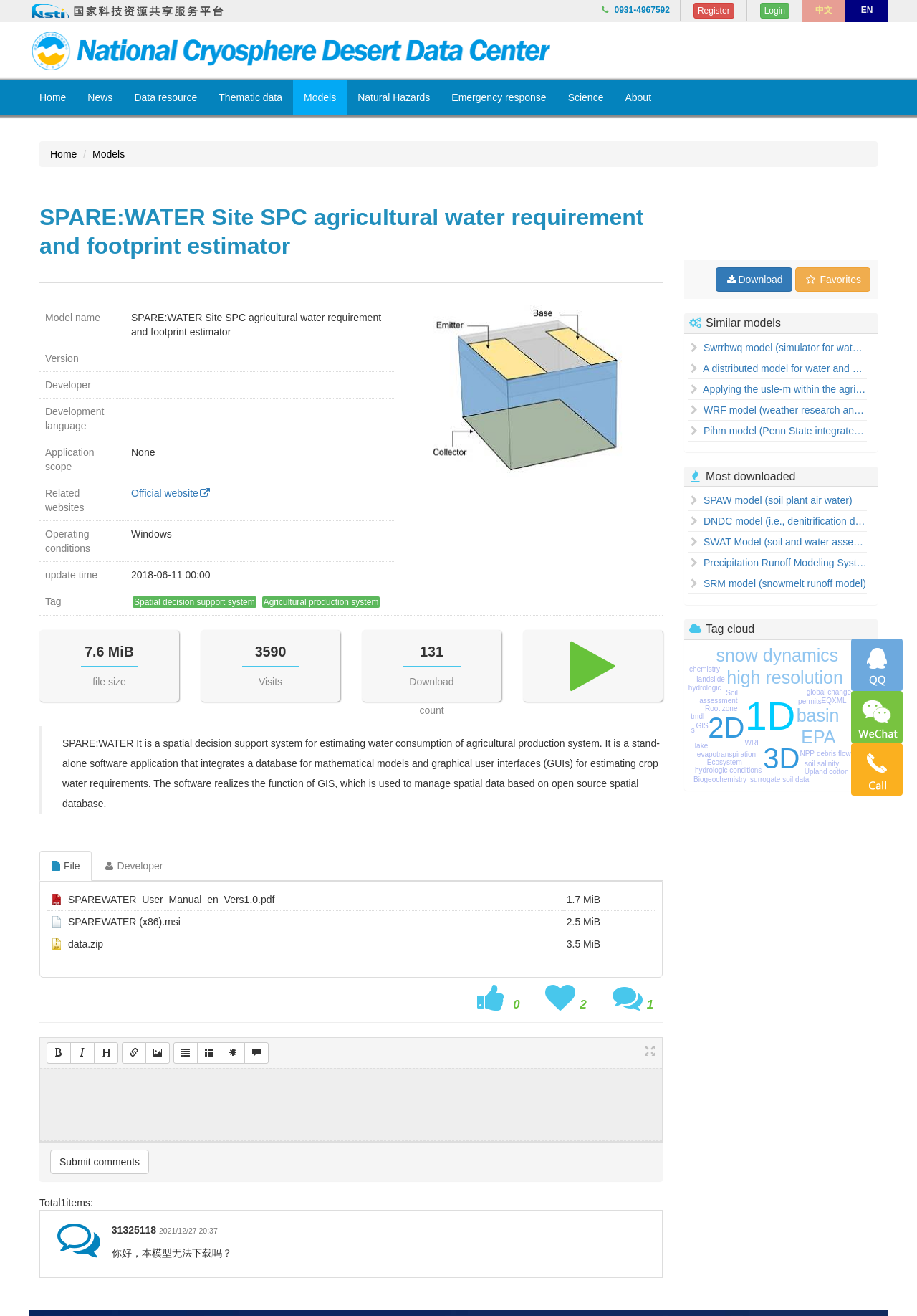From the details in the image, provide a thorough response to the question: What is the name of the model described on this page?

The model name is mentioned in the static text 'SPARE:WATER Site SPC agricultural water requirement and footprint estimator' which is located at the top of the page.